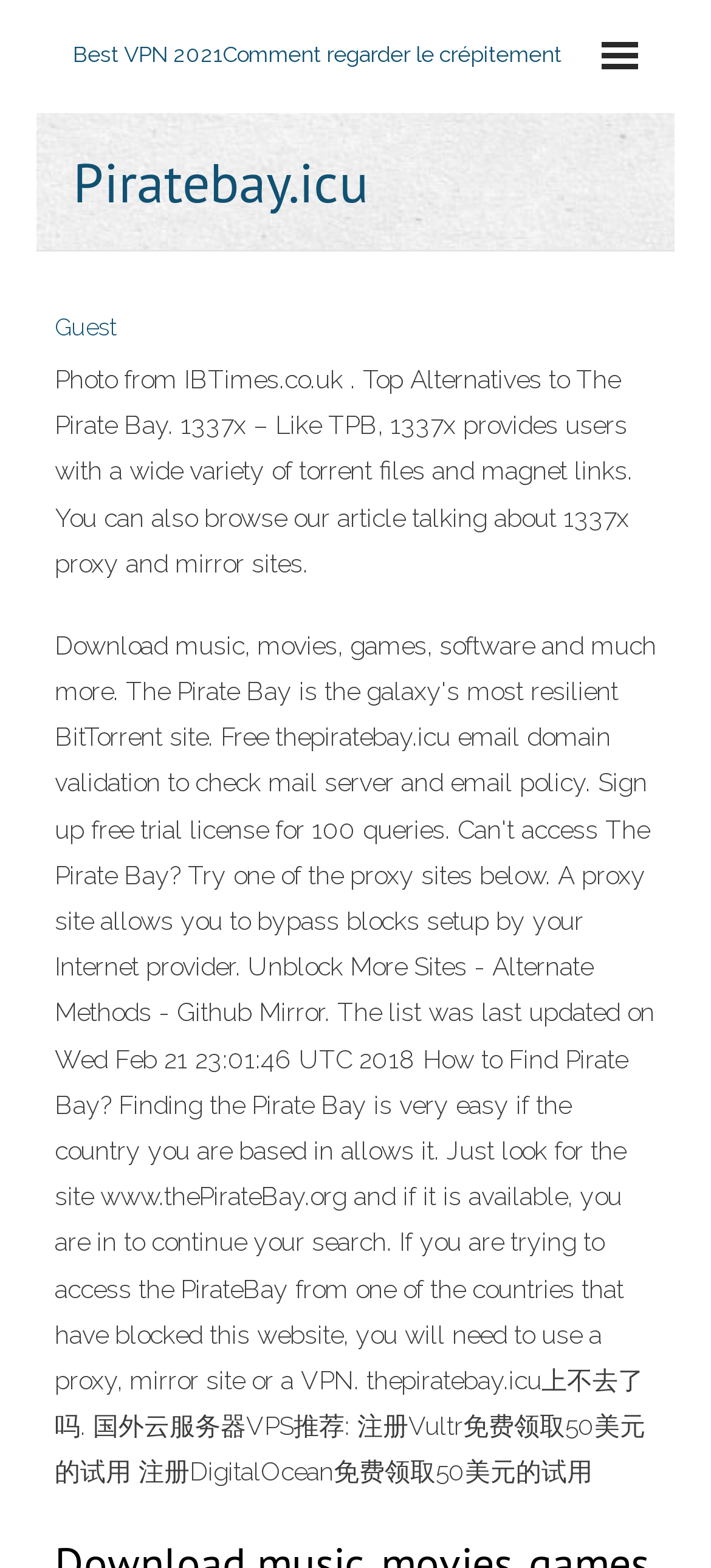Provide a one-word or short-phrase answer to the question:
What is the main topic of this webpage?

Torrent files and magnet links